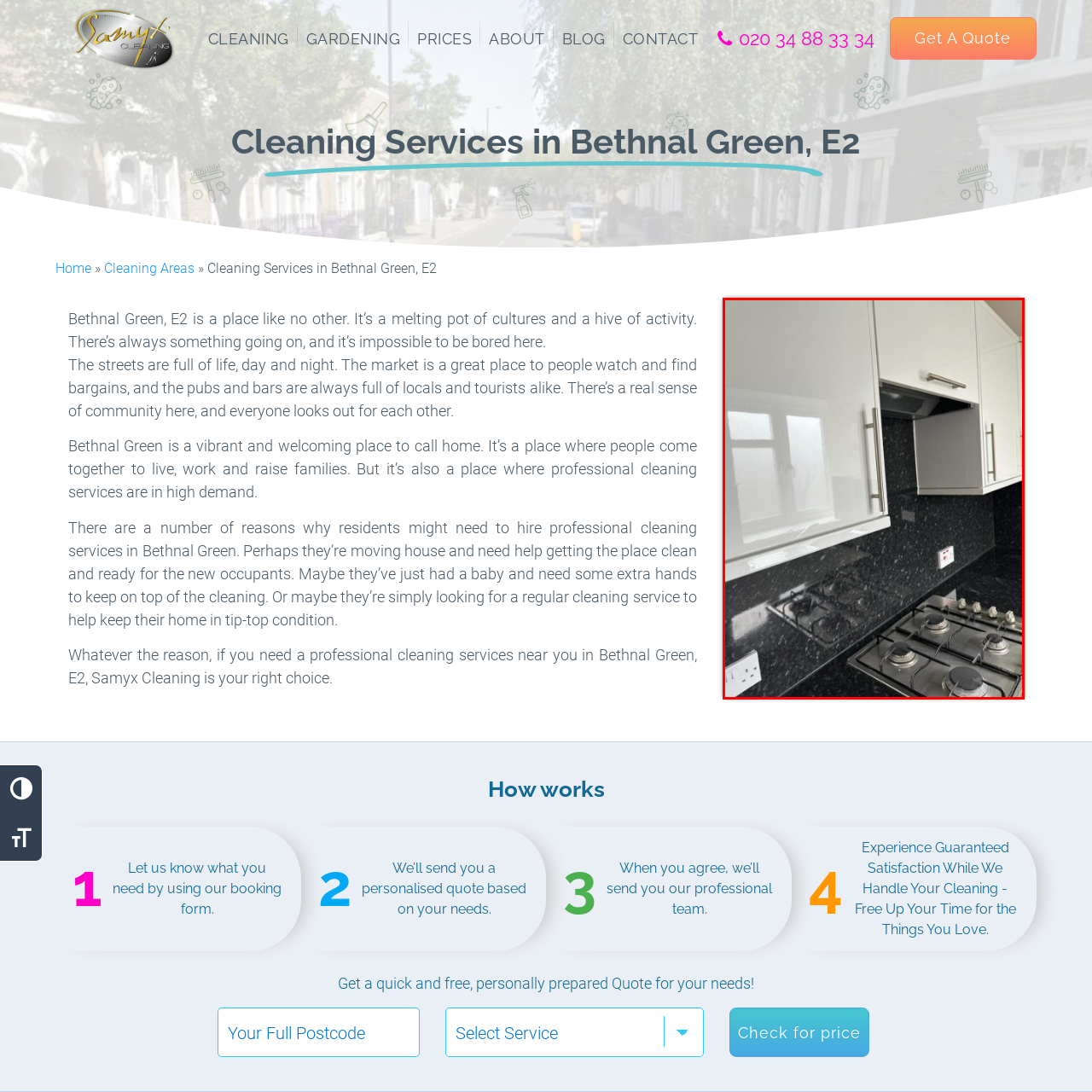Pay attention to the image inside the red rectangle, What type of stove is visible in the image? Answer briefly with a single word or phrase.

Gas stove